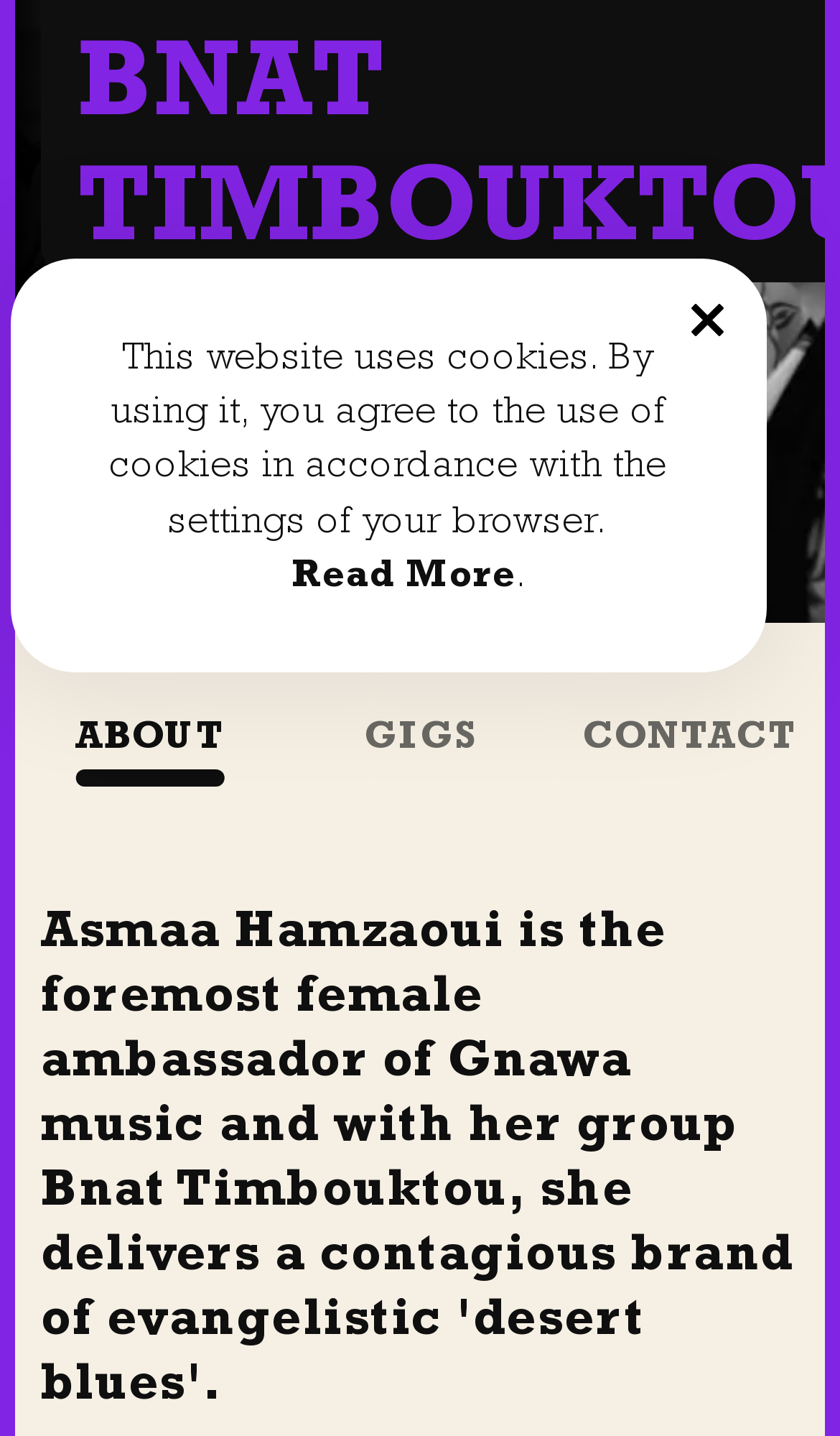Using the webpage screenshot, find the UI element described by read more. Provide the bounding box coordinates in the format (top-left x, top-left y, bottom-right x, bottom-right y), ensuring all values are floating point numbers between 0 and 1.

[0.092, 0.252, 0.412, 0.29]